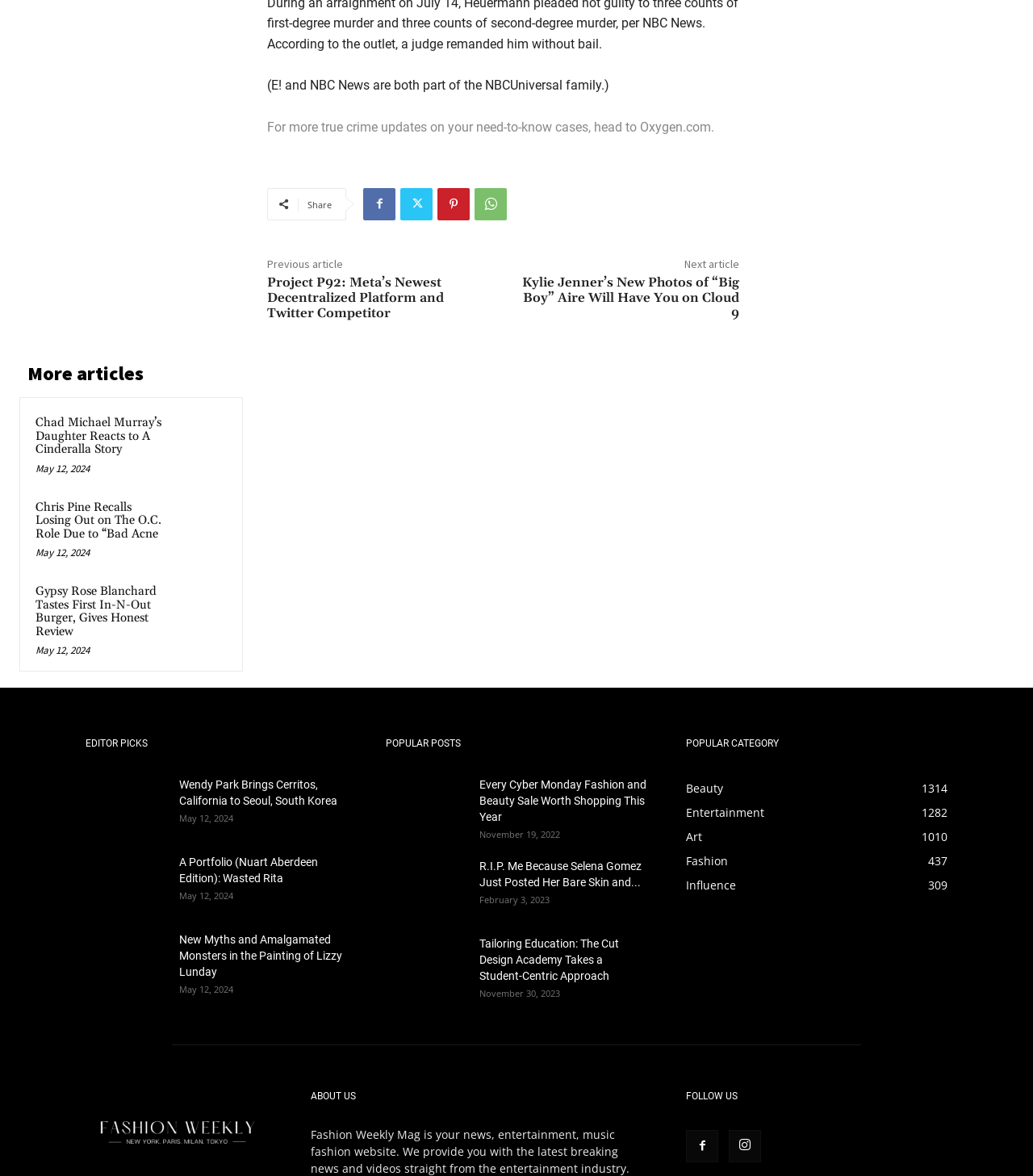What is the date of the article 'R.I.P. Me Because Selena Gomez Just Posted Her Bare Skin and…'?
Answer the question with as much detail as you can, using the image as a reference.

I found the article 'R.I.P. Me Because Selena Gomez Just Posted Her Bare Skin and…' and looked for the corresponding time element, which is 'February 3, 2023'.